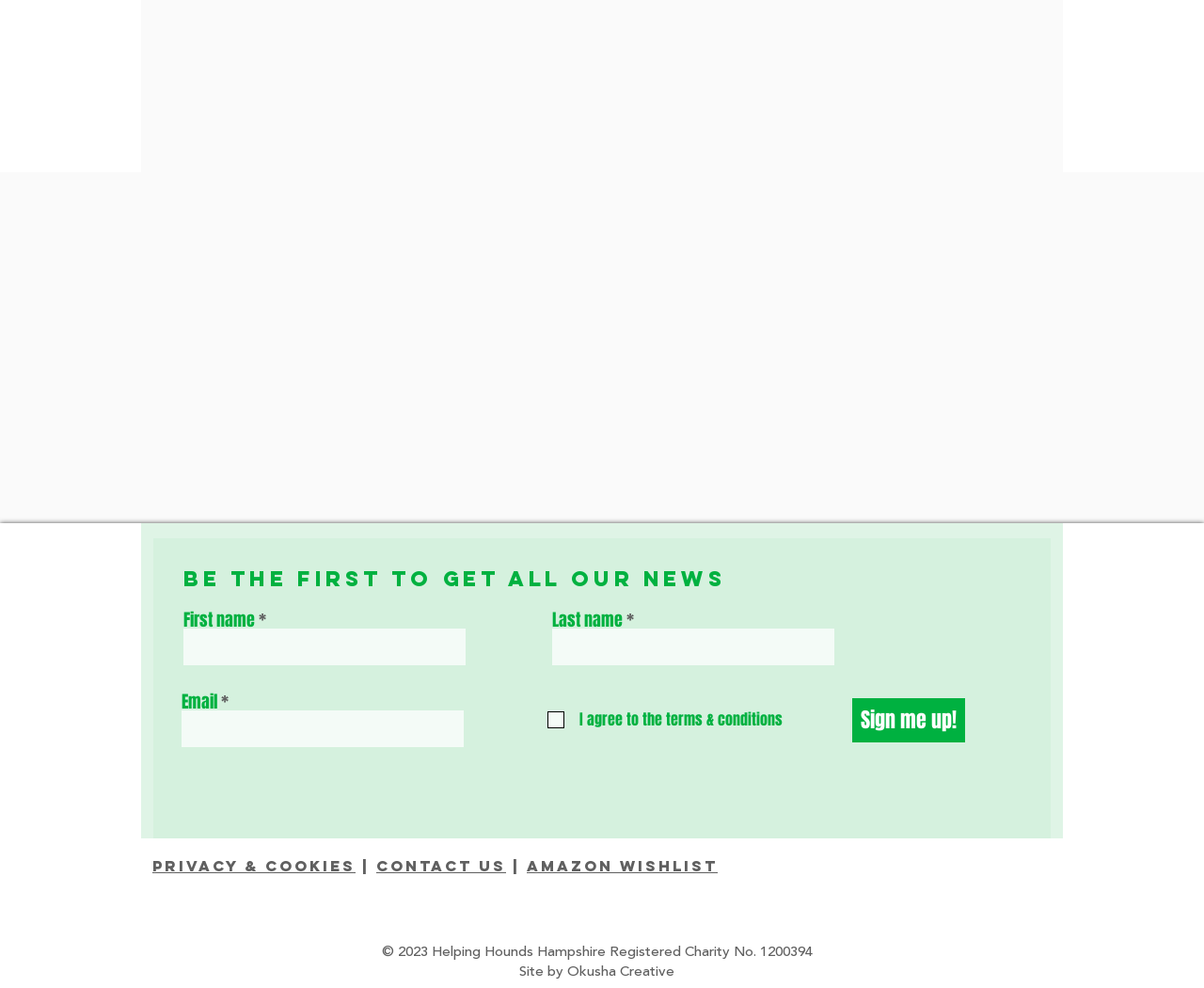Determine the bounding box coordinates of the area to click in order to meet this instruction: "Visit Facebook".

[0.704, 0.859, 0.732, 0.893]